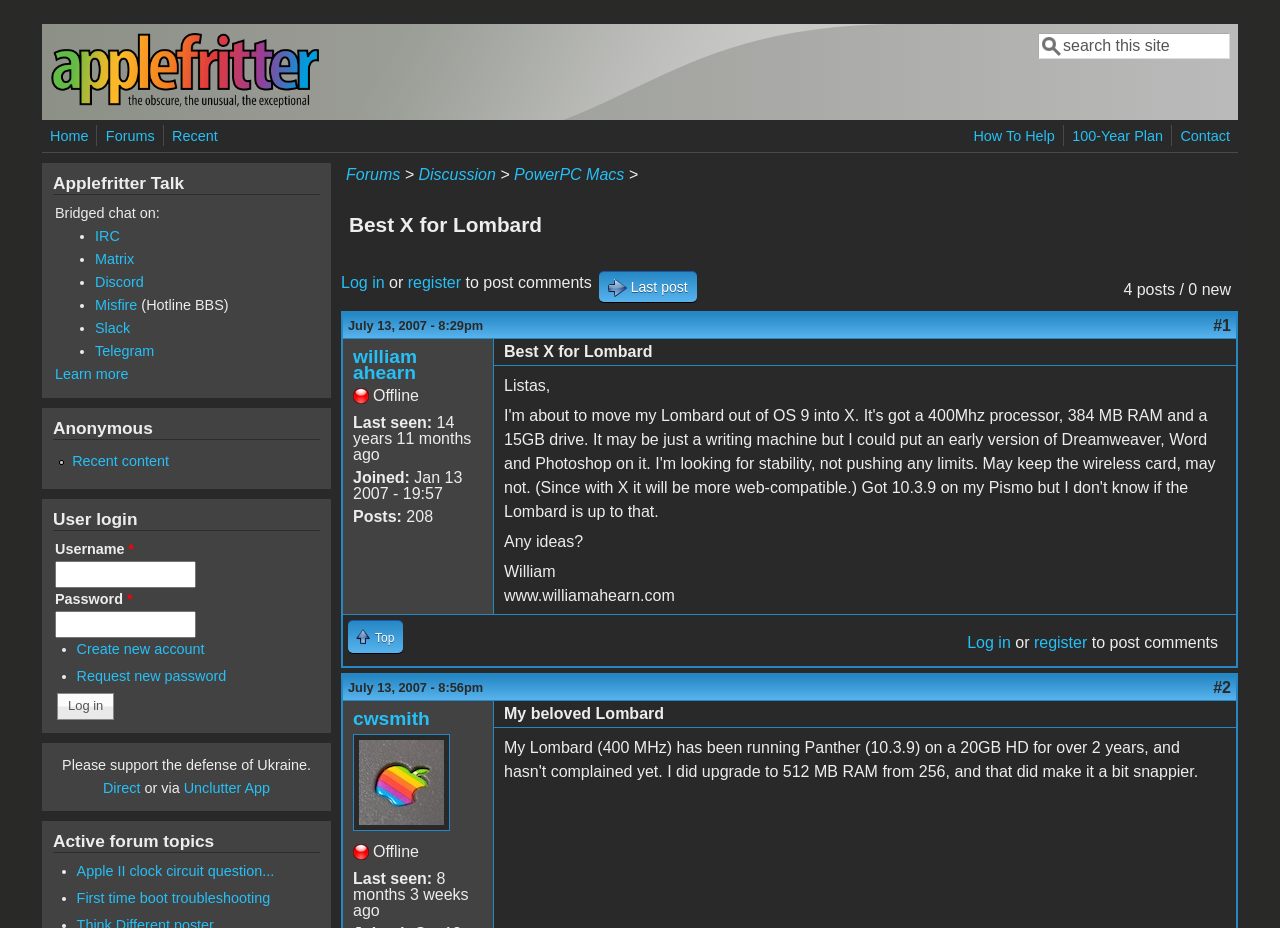Find and specify the bounding box coordinates that correspond to the clickable region for the instruction: "Go to the home page".

[0.04, 0.102, 0.249, 0.121]